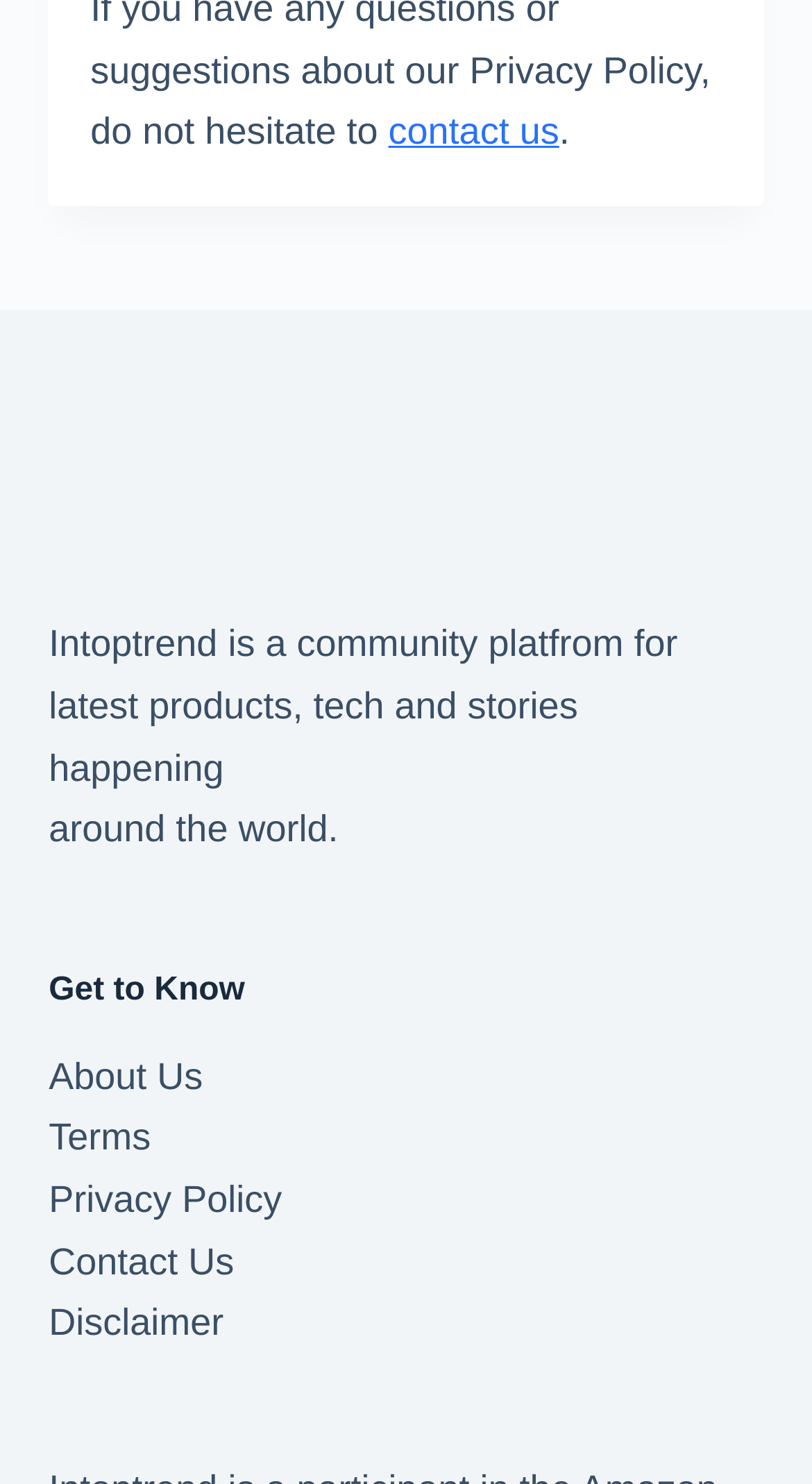What is the name of the community platform?
Give a comprehensive and detailed explanation for the question.

The name of the community platform can be found in the StaticText element with the text 'Intoptrend is a community platfrom for...' which is located at the top of the webpage.